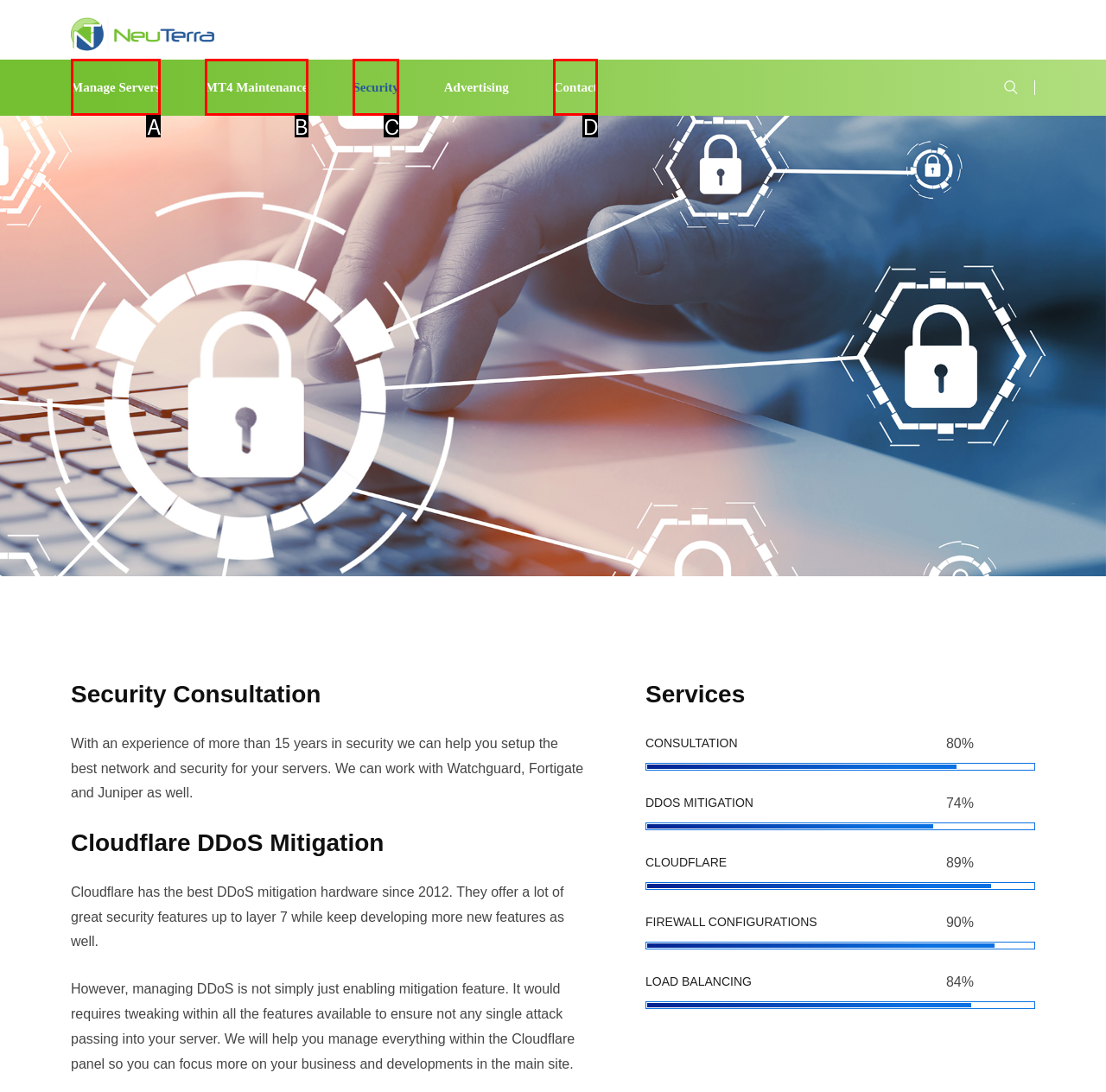Determine which option matches the element description: MT4 Maintenance
Answer using the letter of the correct option.

B